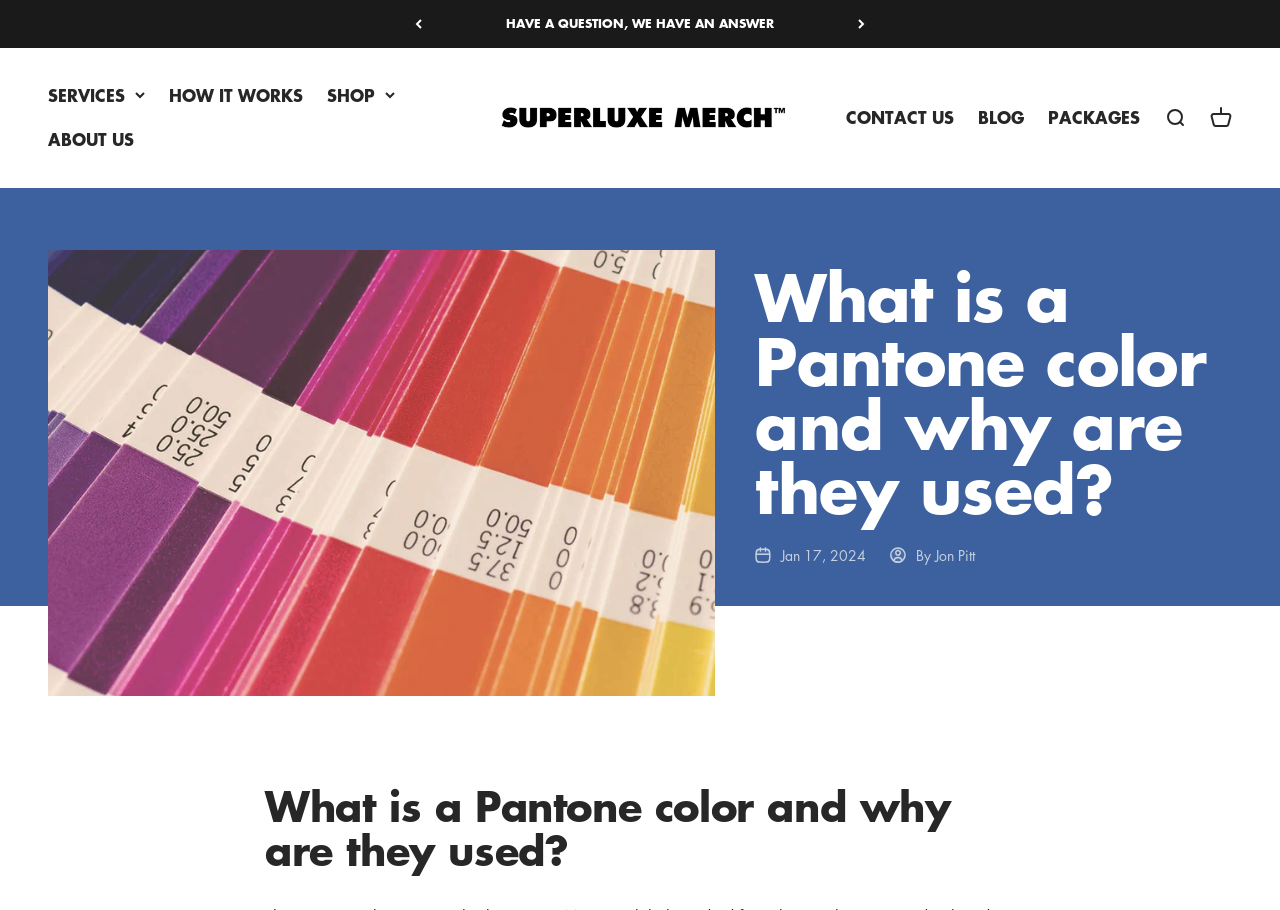Respond with a single word or phrase for the following question: 
How many buttons are there in the announcement bar?

2